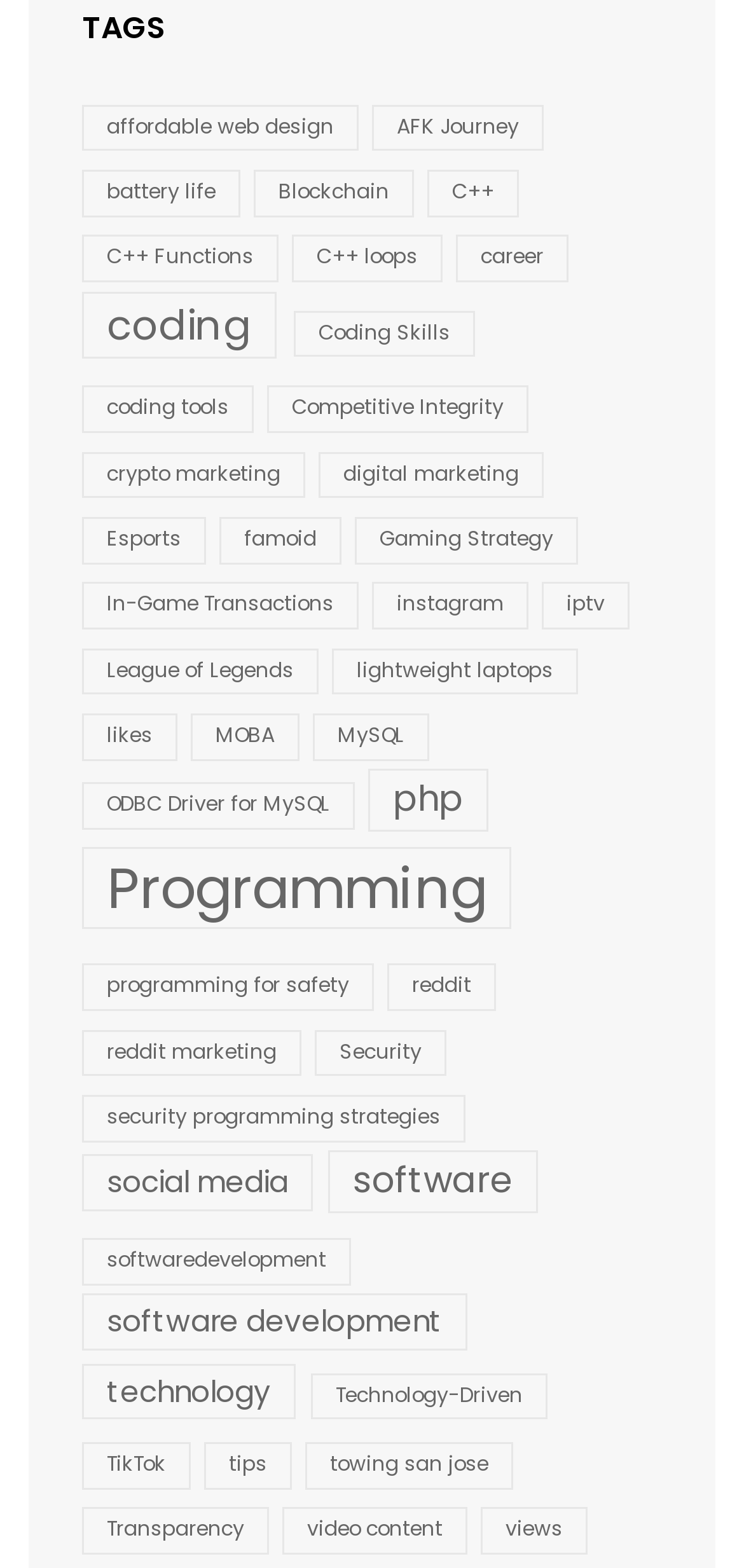Respond to the question below with a single word or phrase:
What is the topic of the link with the text 'Gaming Strategy'?

Esports